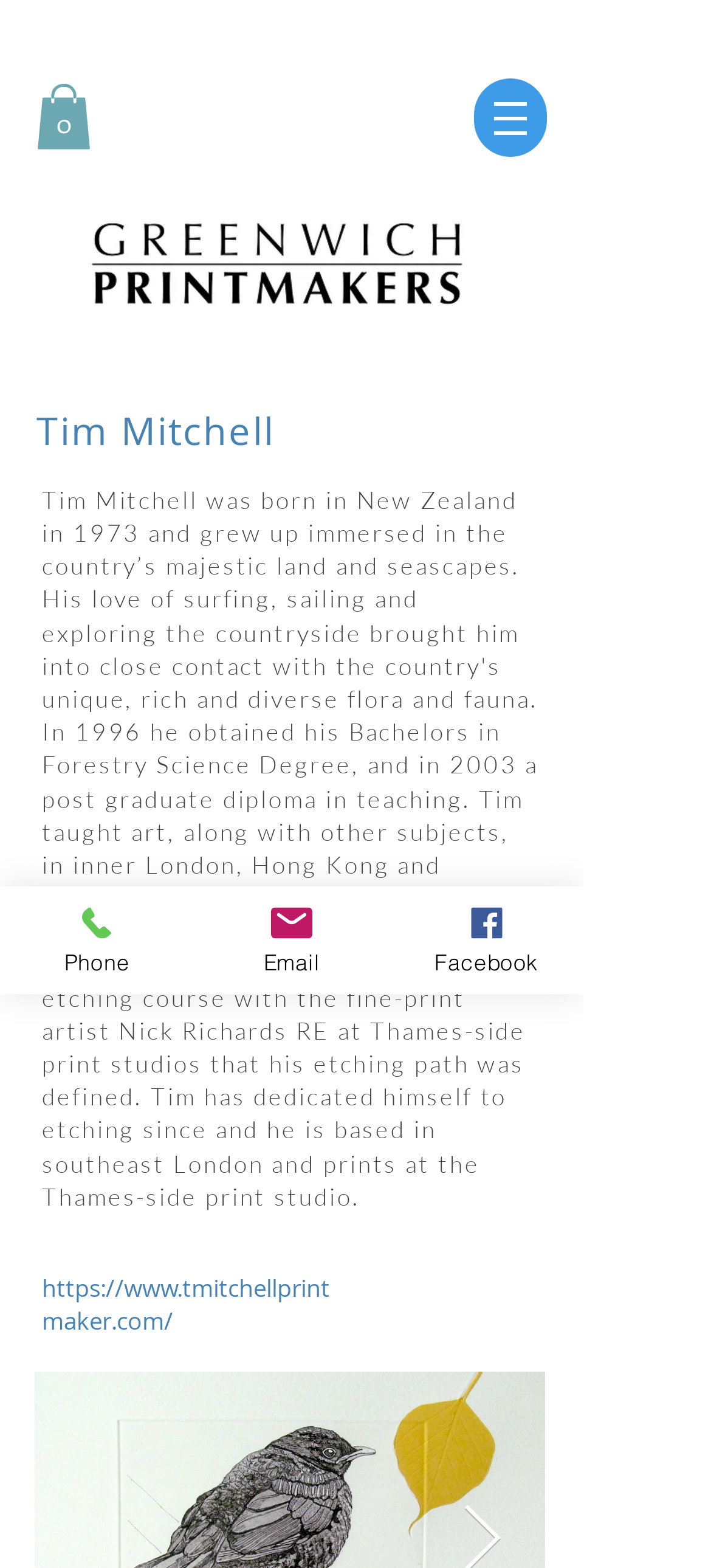How many social media links are there?
Refer to the image and provide a thorough answer to the question.

I counted the number of link elements with image elements as their children, which are likely social media links. There are three such links: 'Phone', 'Email', and 'Facebook'.